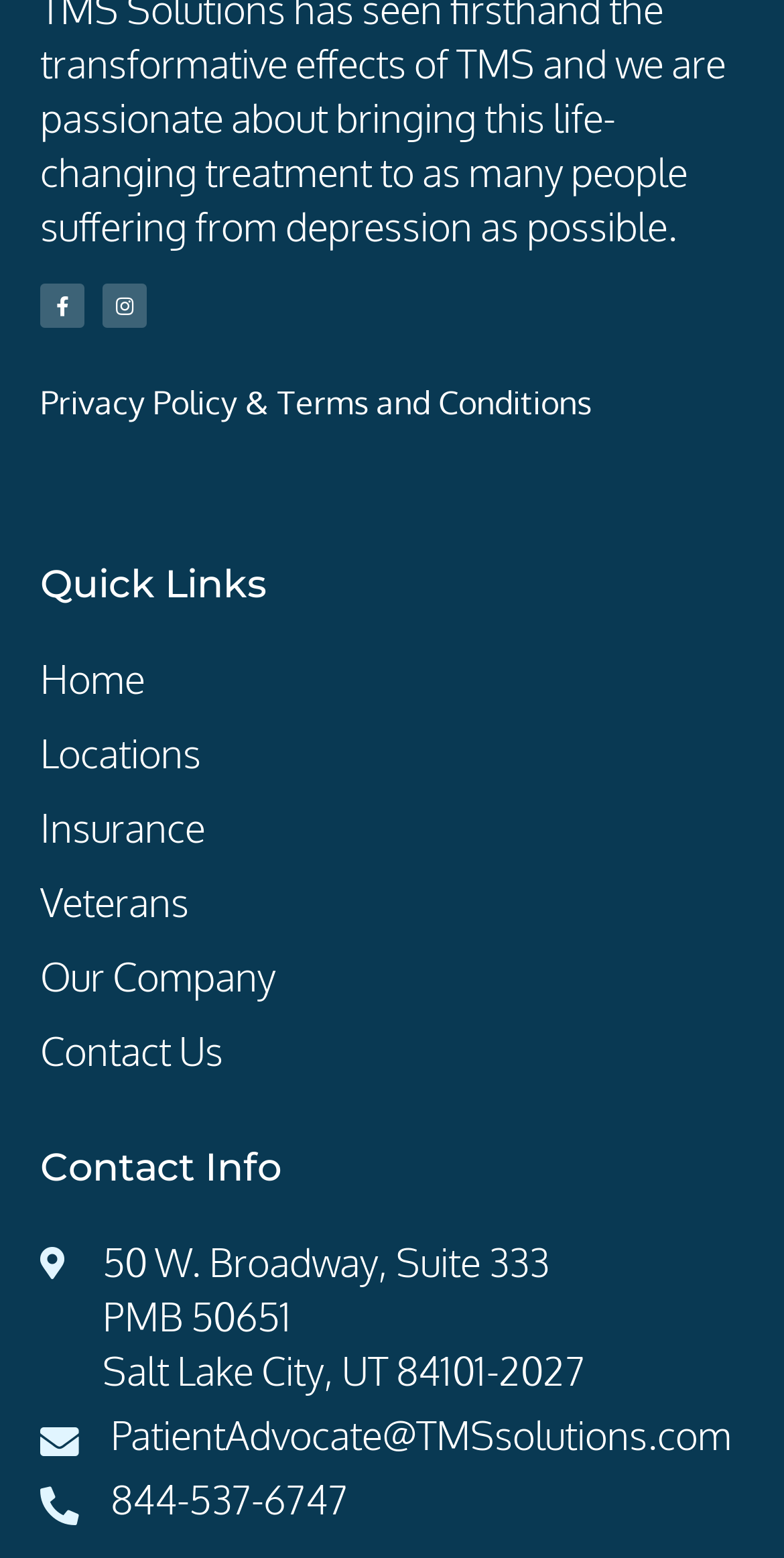Locate the UI element described by alt="Logo Onderzoeksraad voor Veiligheid" and provide its bounding box coordinates. Use the format (top-left x, top-left y, bottom-right x, bottom-right y) with all values as floating point numbers between 0 and 1.

None